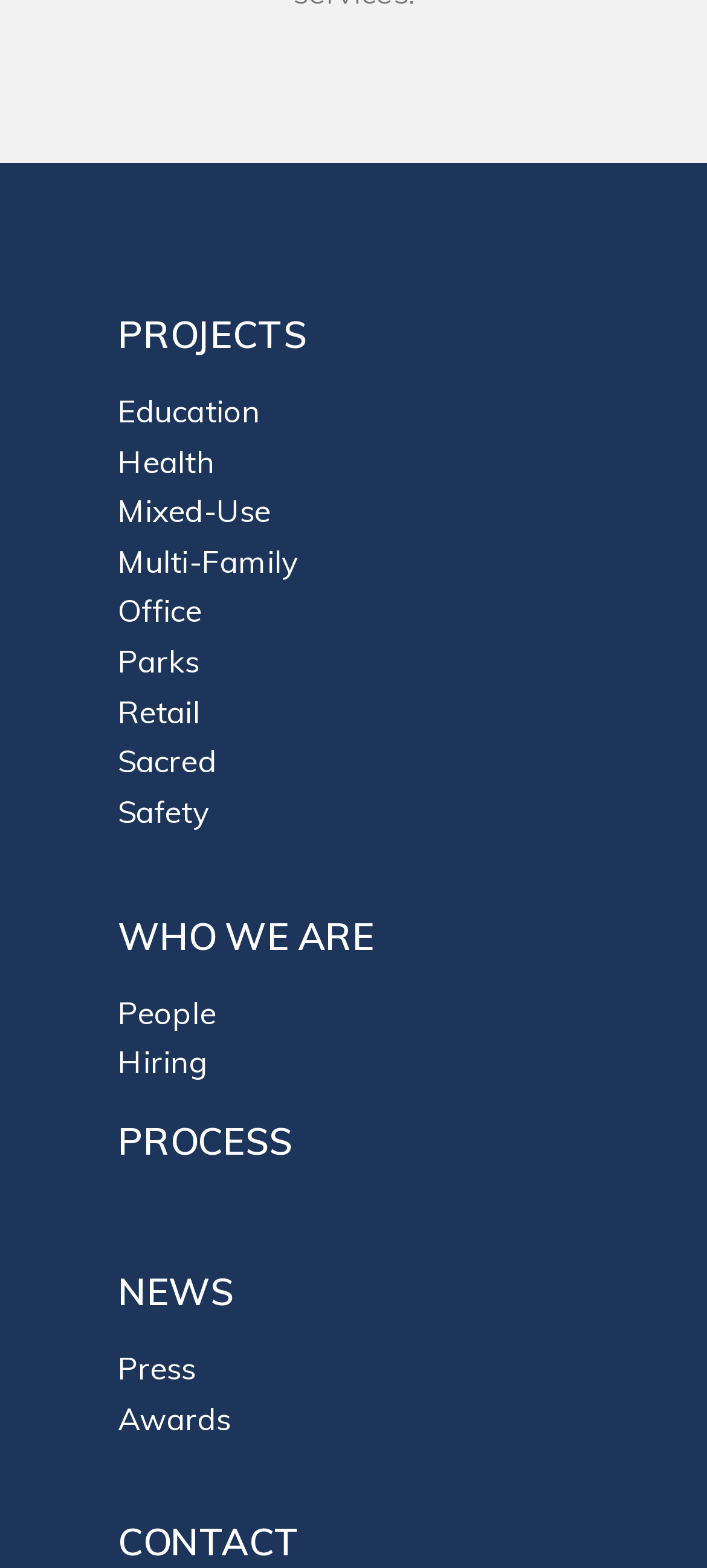Please answer the following question using a single word or phrase: 
What is the last link on the webpage?

CONTACT